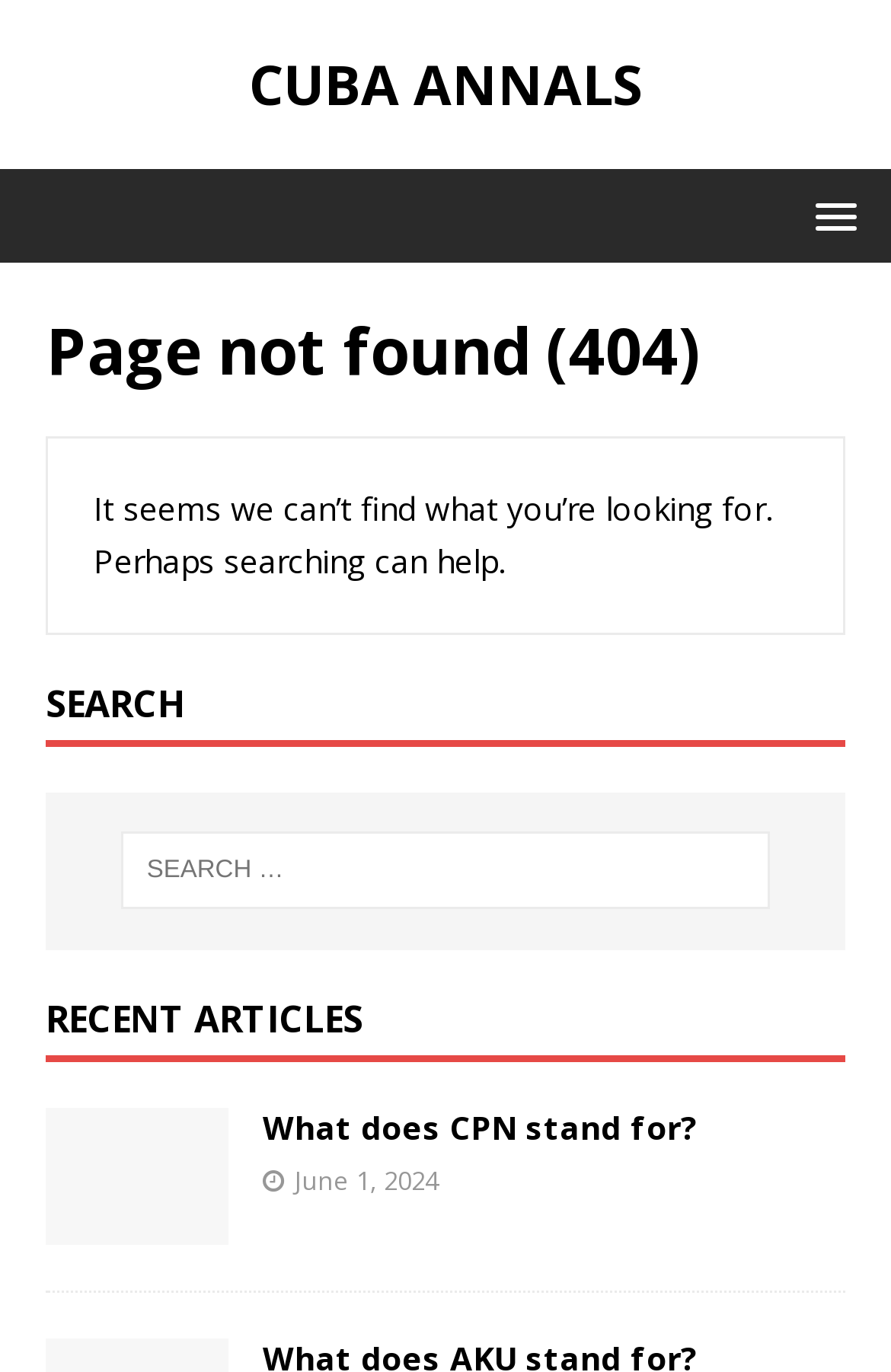Please study the image and answer the question comprehensively:
How many recent articles are displayed?

Below the 'RECENT ARTICLES' heading, there is a figure element containing a link 'What does CPN stand for?' with a corresponding date 'June 1, 2024'. This suggests that only one recent article is displayed.